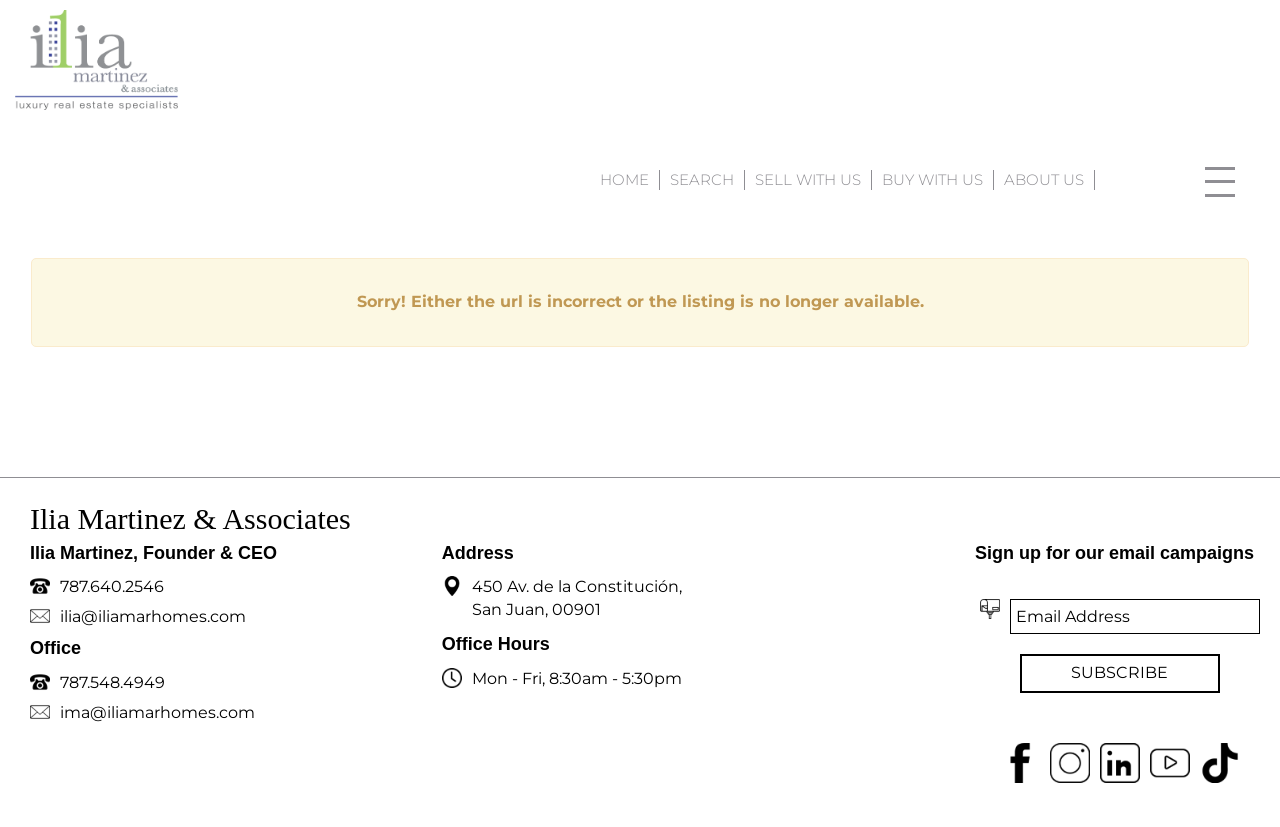Determine the bounding box coordinates of the clickable region to execute the instruction: "Get in touch with Ilia Martinez". The coordinates should be four float numbers between 0 and 1, denoted as [left, top, right, bottom].

[0.047, 0.698, 0.128, 0.721]